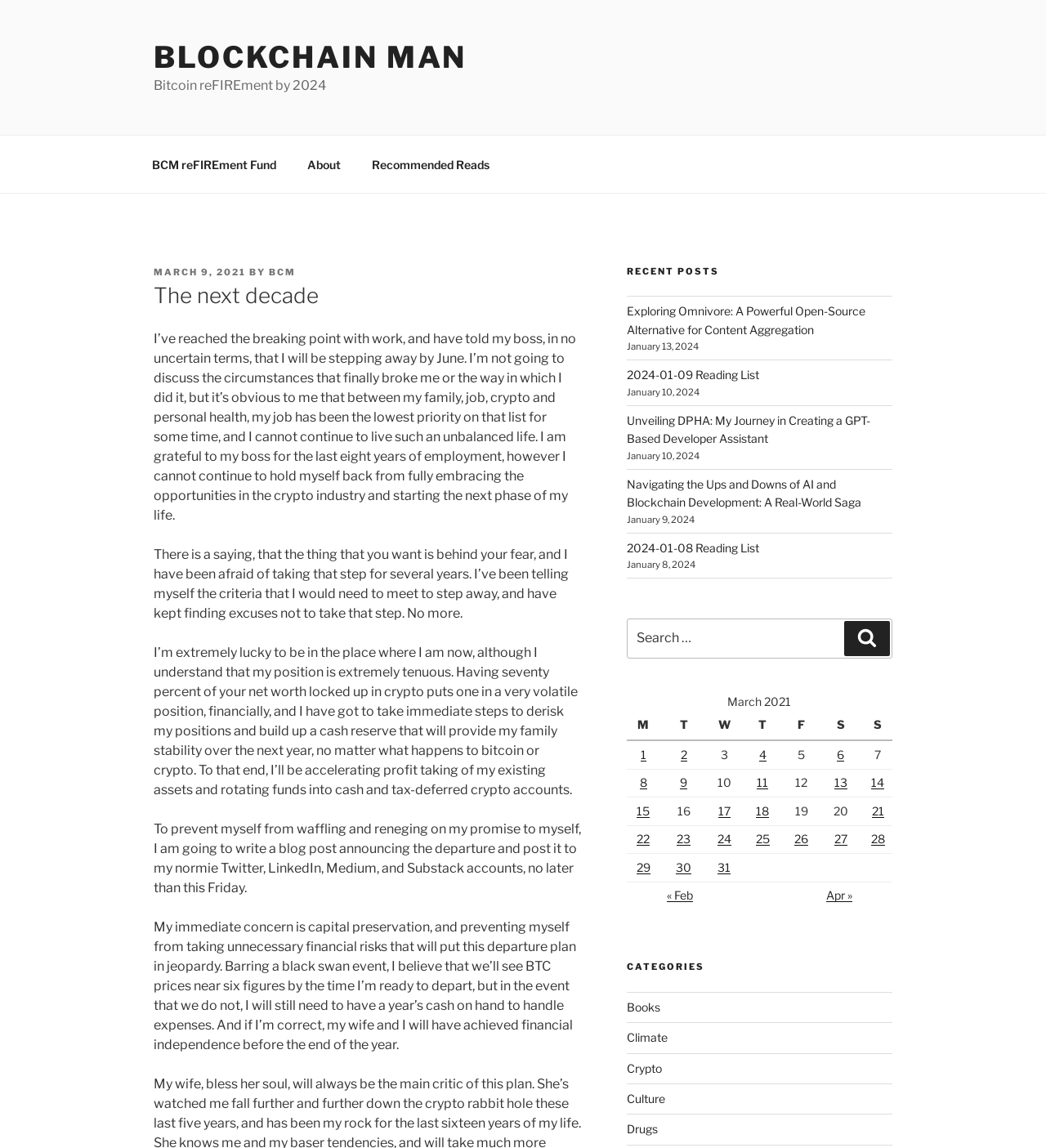Locate the bounding box coordinates of the clickable area to execute the instruction: "Click on the 'BCM reFIREment Fund' link". Provide the coordinates as four float numbers between 0 and 1, represented as [left, top, right, bottom].

[0.131, 0.126, 0.277, 0.16]